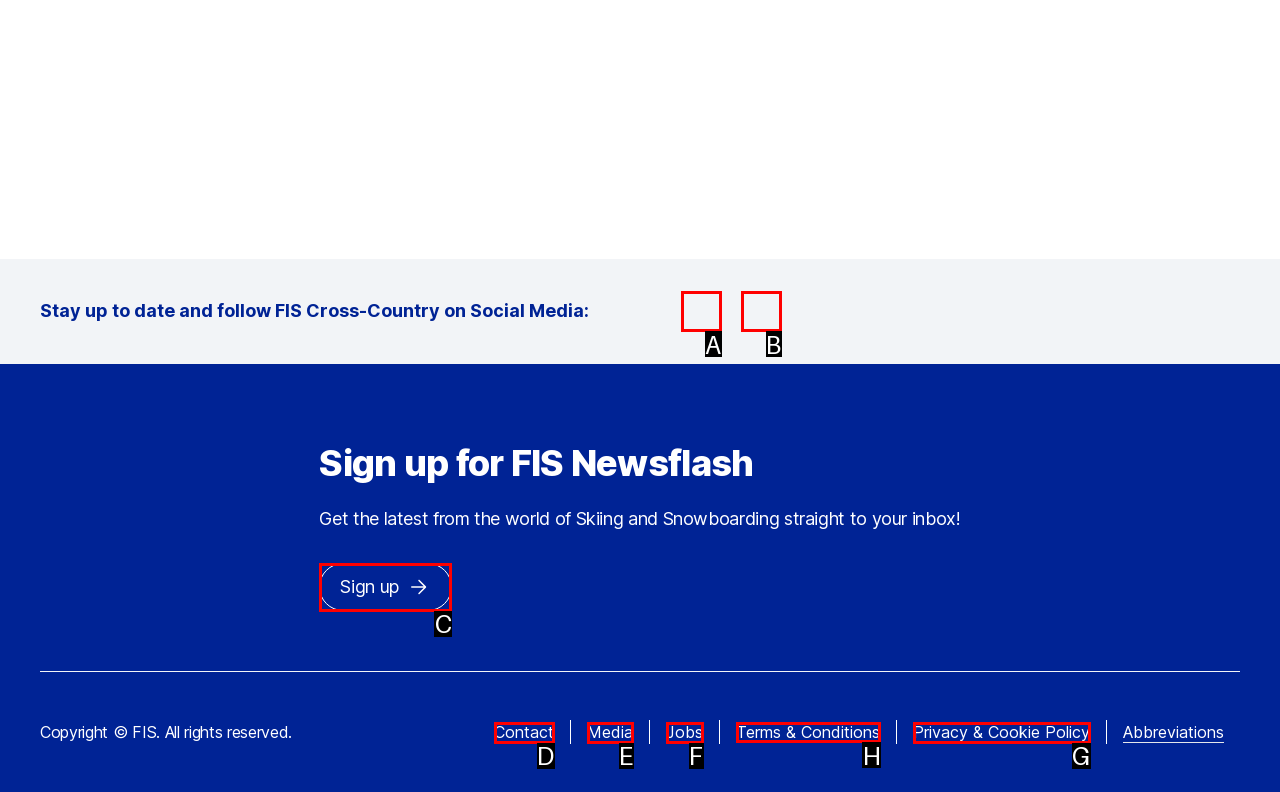Determine the letter of the element you should click to carry out the task: Check FIS Terms & Conditions
Answer with the letter from the given choices.

H